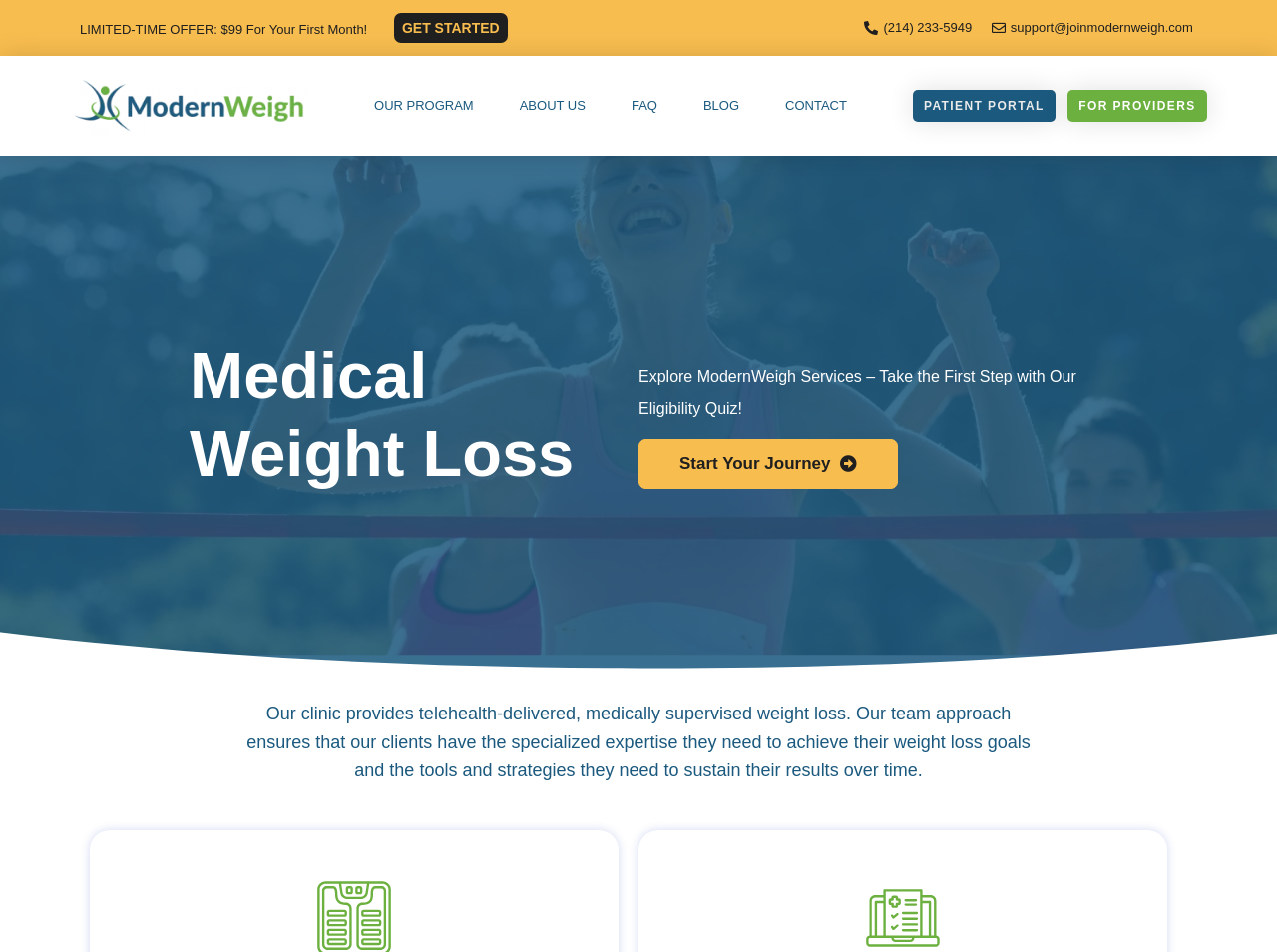Identify the bounding box coordinates for the UI element described by the following text: "For Providers". Provide the coordinates as four float numbers between 0 and 1, in the format [left, top, right, bottom].

[0.836, 0.094, 0.945, 0.128]